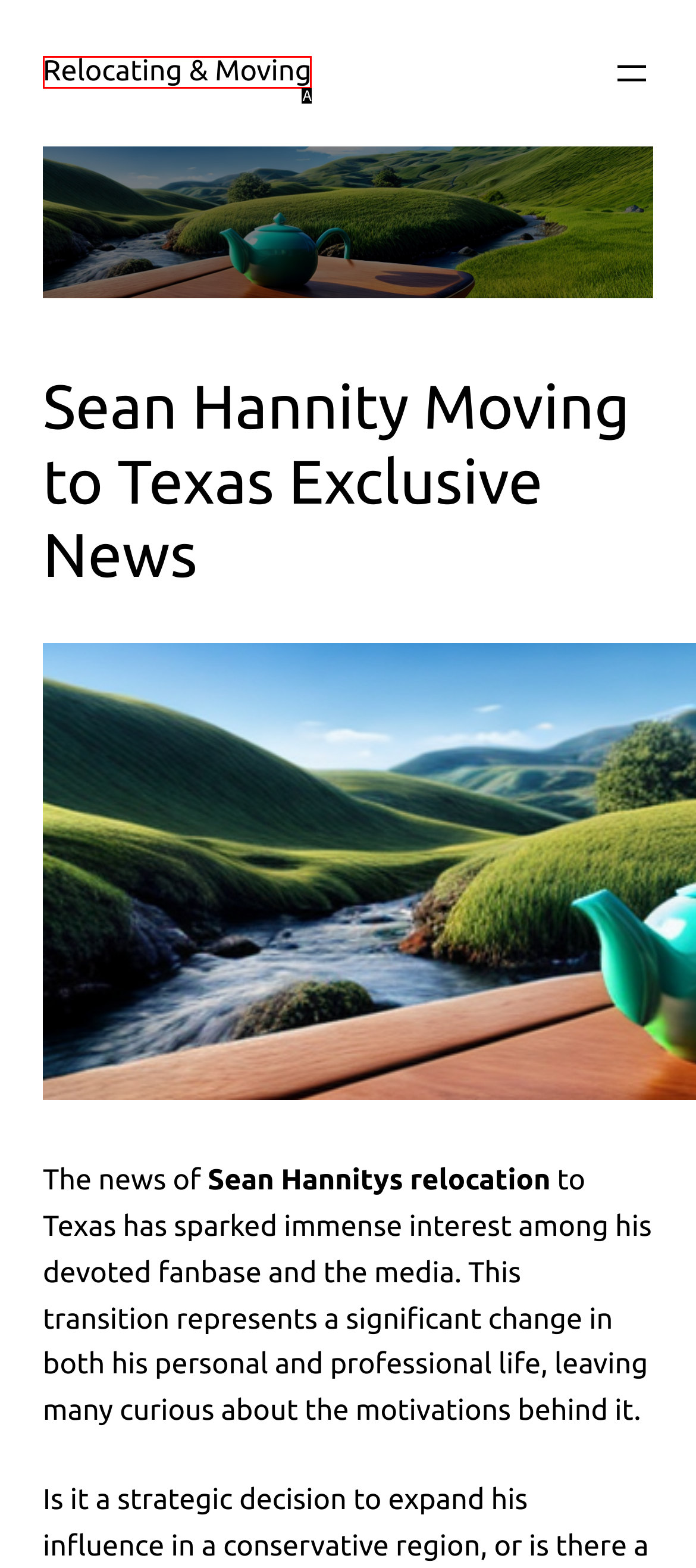Determine which option matches the description: Relocating & Moving. Answer using the letter of the option.

A